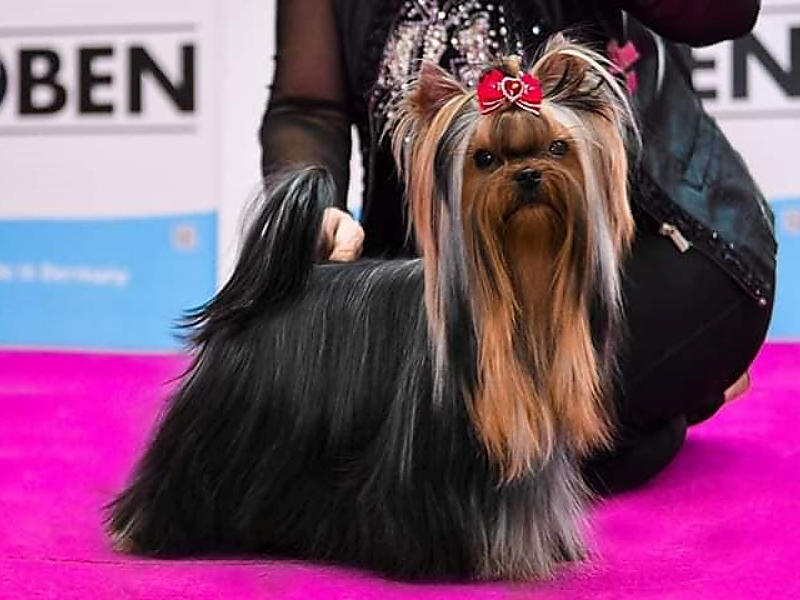What is the handler wearing?
Examine the image and give a concise answer in one word or a short phrase.

a stylish outfit